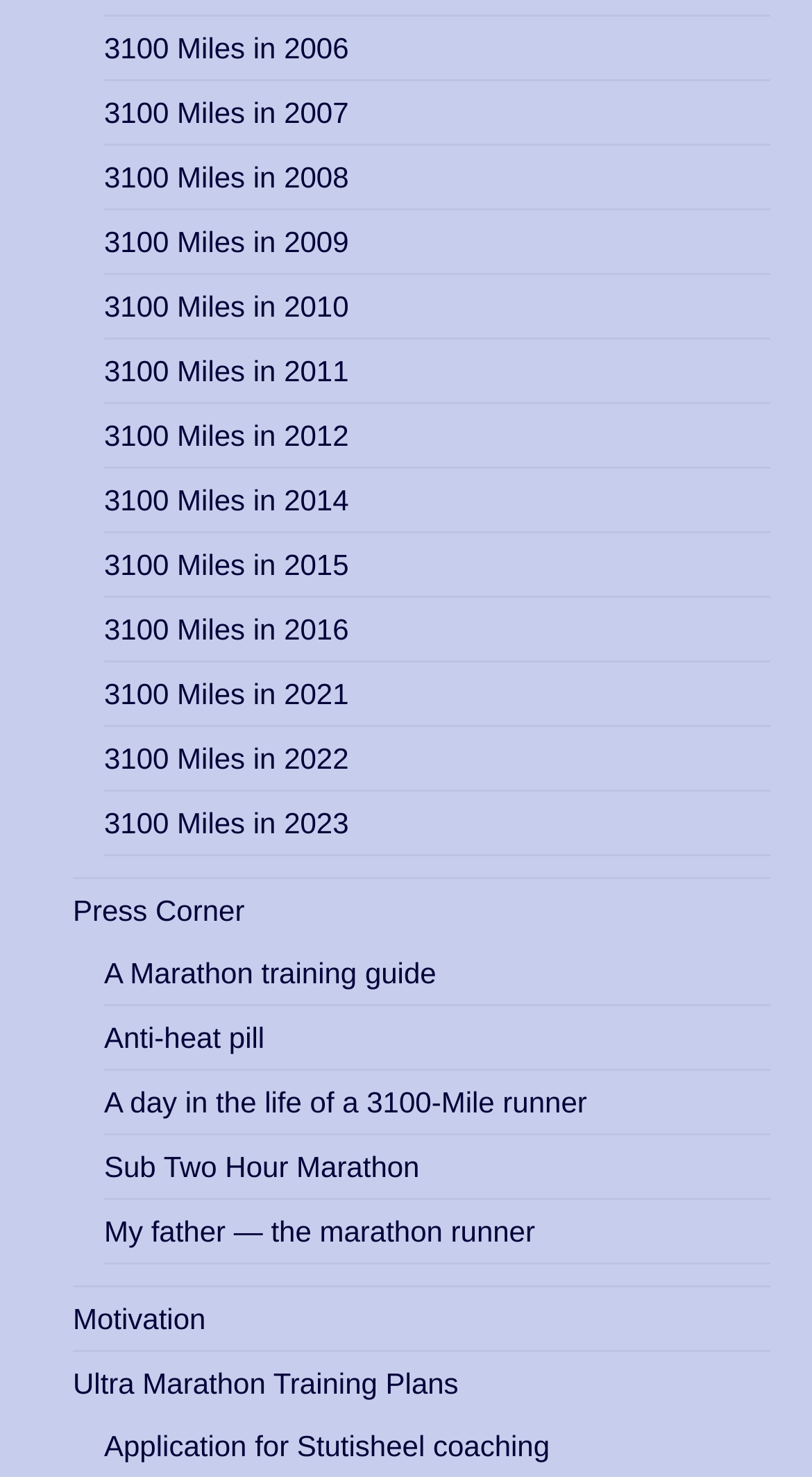Find the bounding box coordinates of the clickable region needed to perform the following instruction: "Apply for Stutisheel coaching". The coordinates should be provided as four float numbers between 0 and 1, i.e., [left, top, right, bottom].

[0.128, 0.967, 0.677, 0.989]